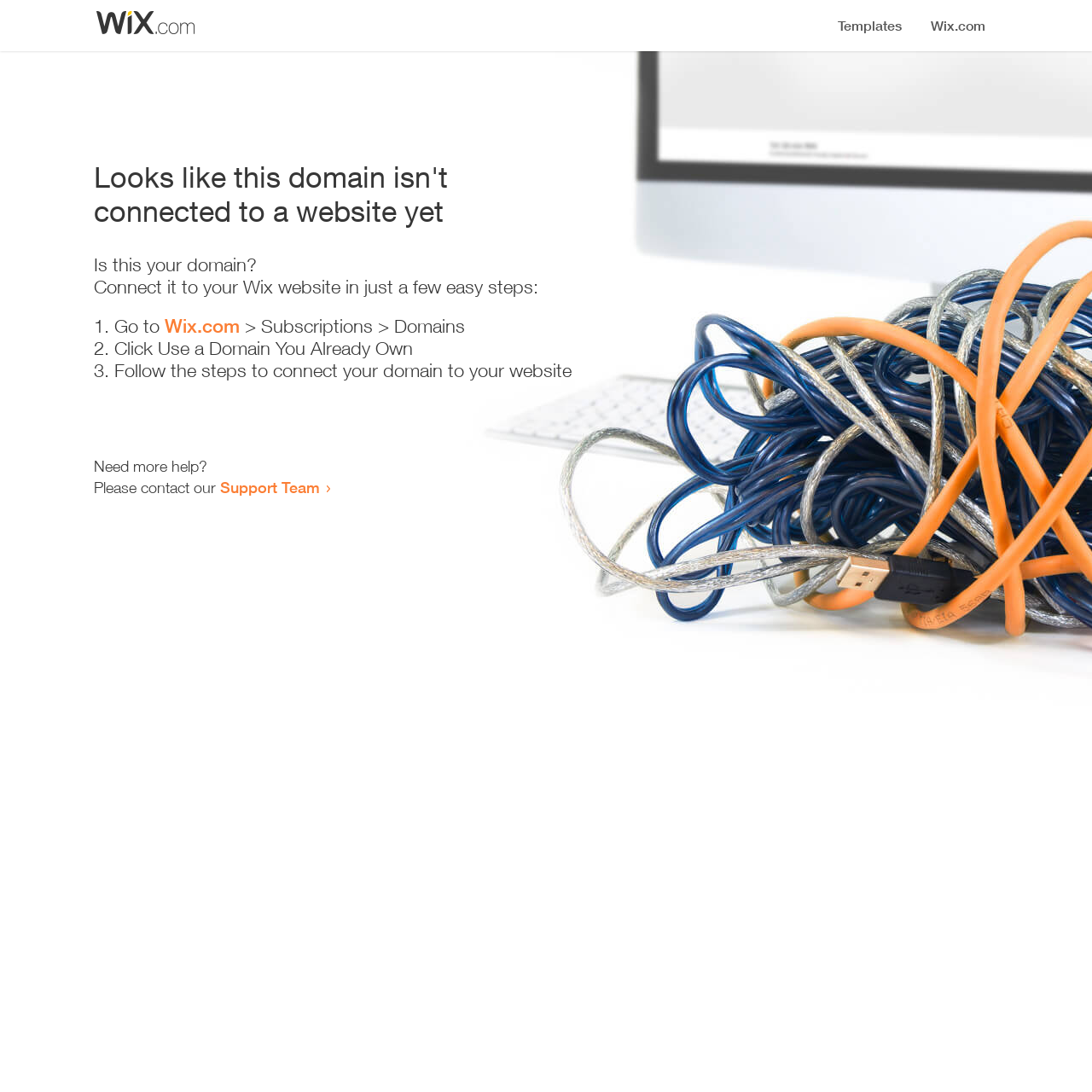Provide the bounding box coordinates for the UI element that is described as: "Wix.com".

[0.151, 0.288, 0.22, 0.309]